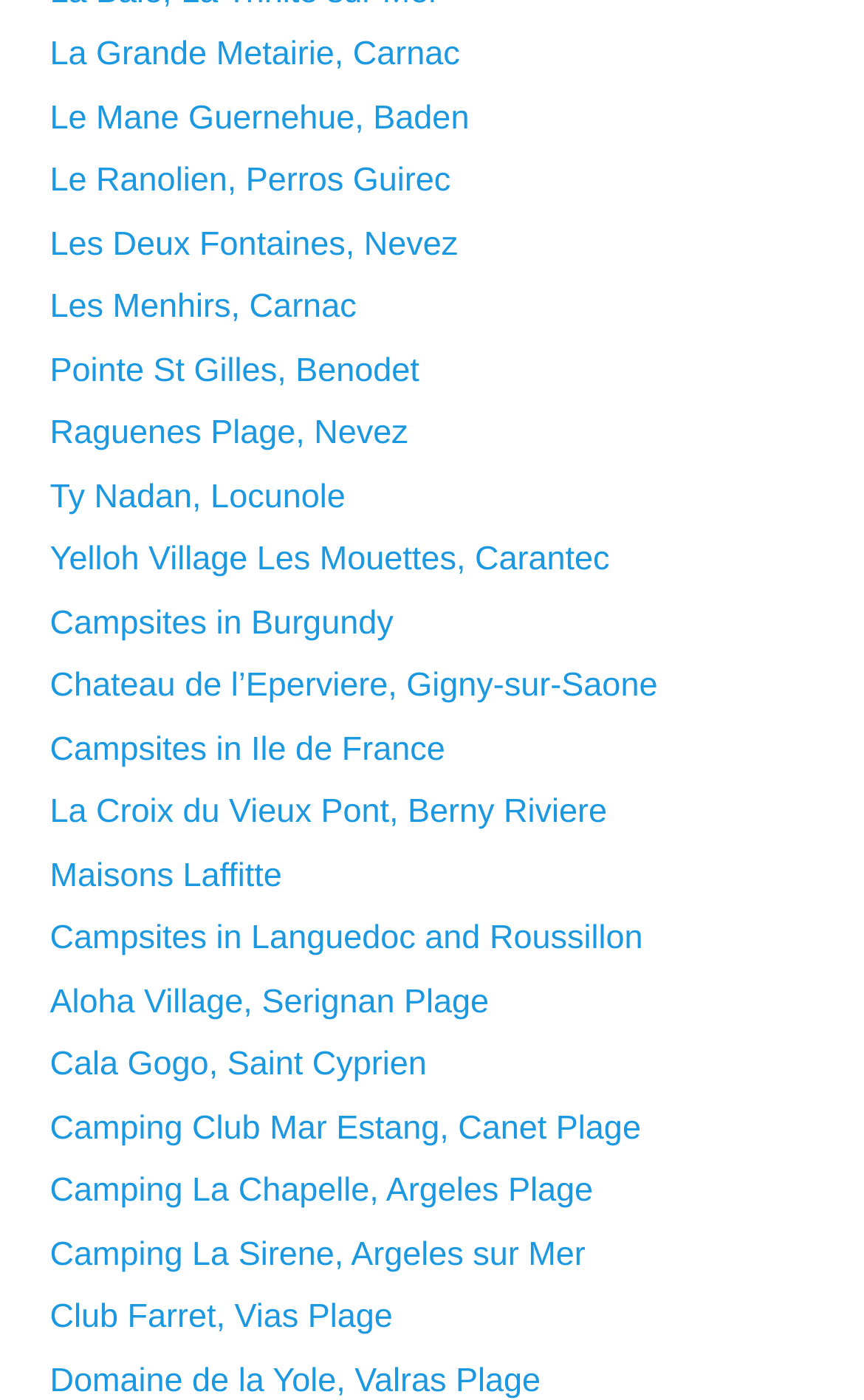Identify the bounding box coordinates of the section that should be clicked to achieve the task described: "Visit Azran Lawyers".

None